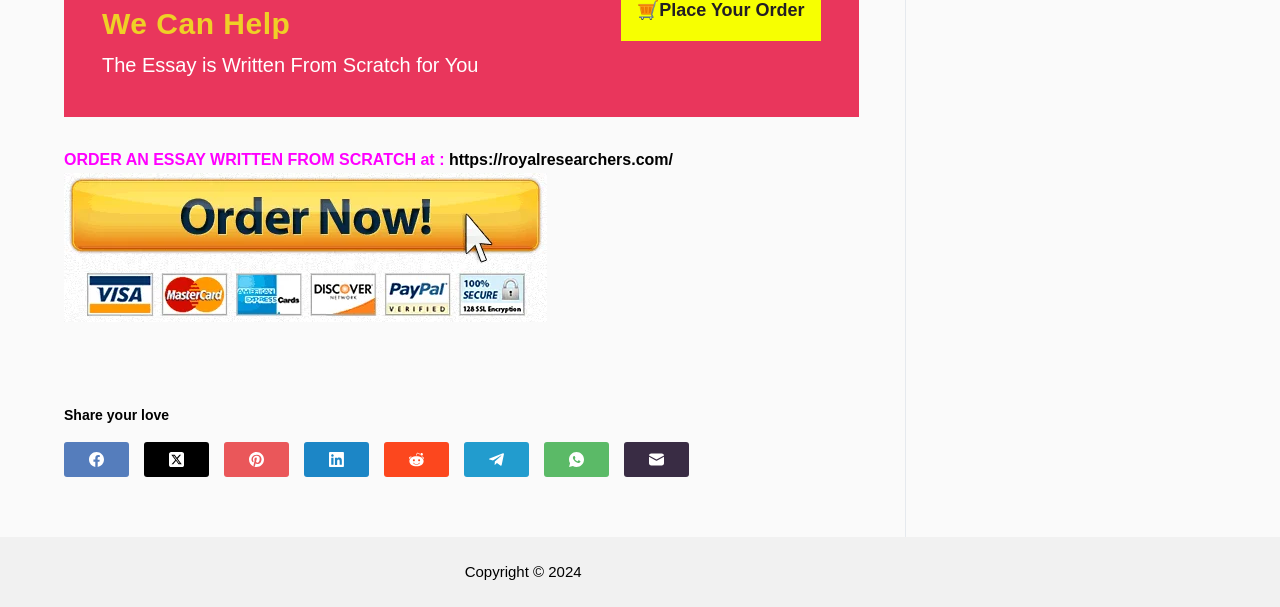What can you do on this website?
Using the picture, provide a one-word or short phrase answer.

Order an essay